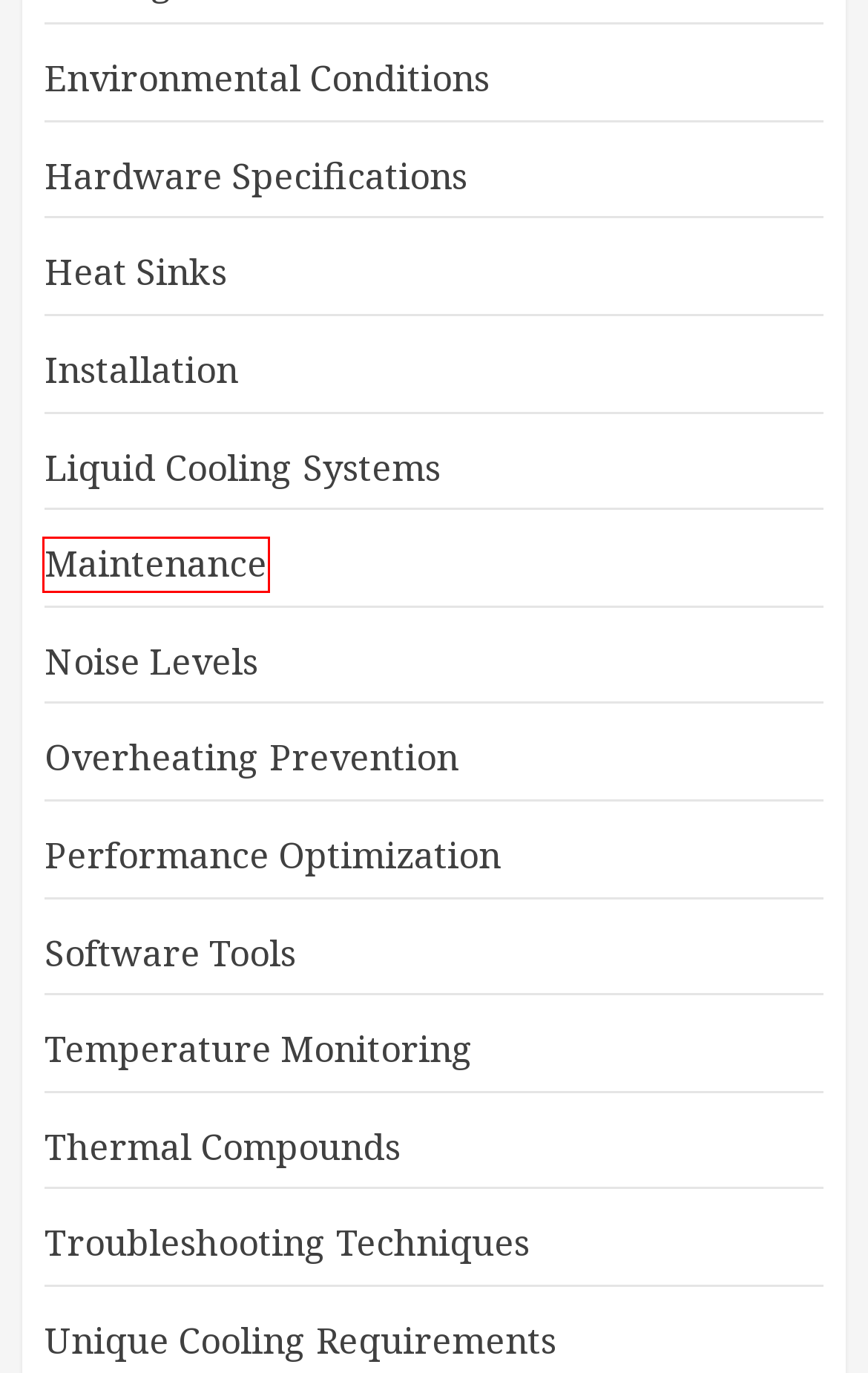You have a screenshot of a webpage with a red bounding box around an element. Identify the webpage description that best fits the new page that appears after clicking the selected element in the red bounding box. Here are the candidates:
A. Unique Cooling Requirements – The Importance of Computer Cooling Solutions for Optimal Performance
B. Hardware Specifications – The Importance of Computer Cooling Solutions for Optimal Performance
C. Overheating Prevention – The Importance of Computer Cooling Solutions for Optimal Performance
D. Troubleshooting Techniques – The Importance of Computer Cooling Solutions for Optimal Performance
E. Noise Levels – The Importance of Computer Cooling Solutions for Optimal Performance
F. Maintenance – The Importance of Computer Cooling Solutions for Optimal Performance
G. Temperature Monitoring – The Importance of Computer Cooling Solutions for Optimal Performance
H. Environmental Conditions – The Importance of Computer Cooling Solutions for Optimal Performance

F